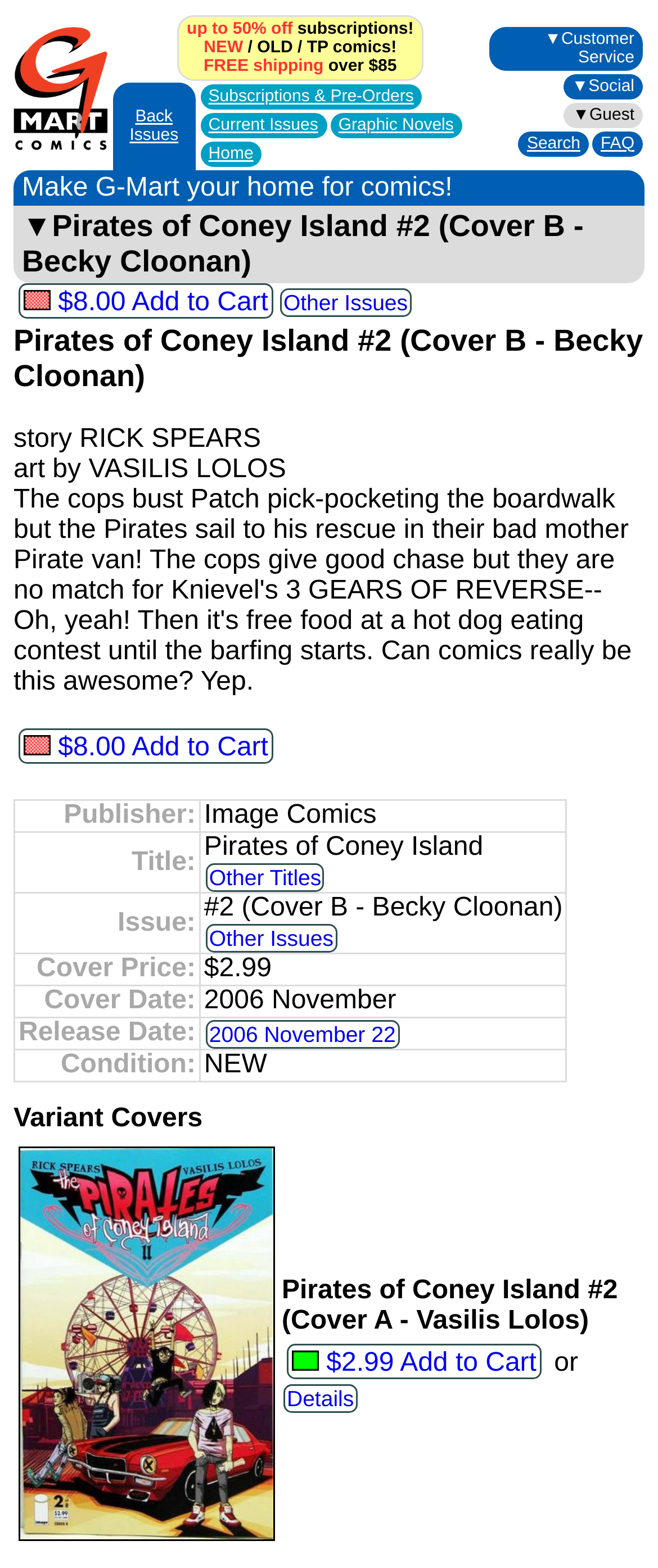Determine the bounding box coordinates of the region that needs to be clicked to achieve the task: "Add Pirates of Coney Island #2 to cart".

[0.036, 0.184, 0.408, 0.202]